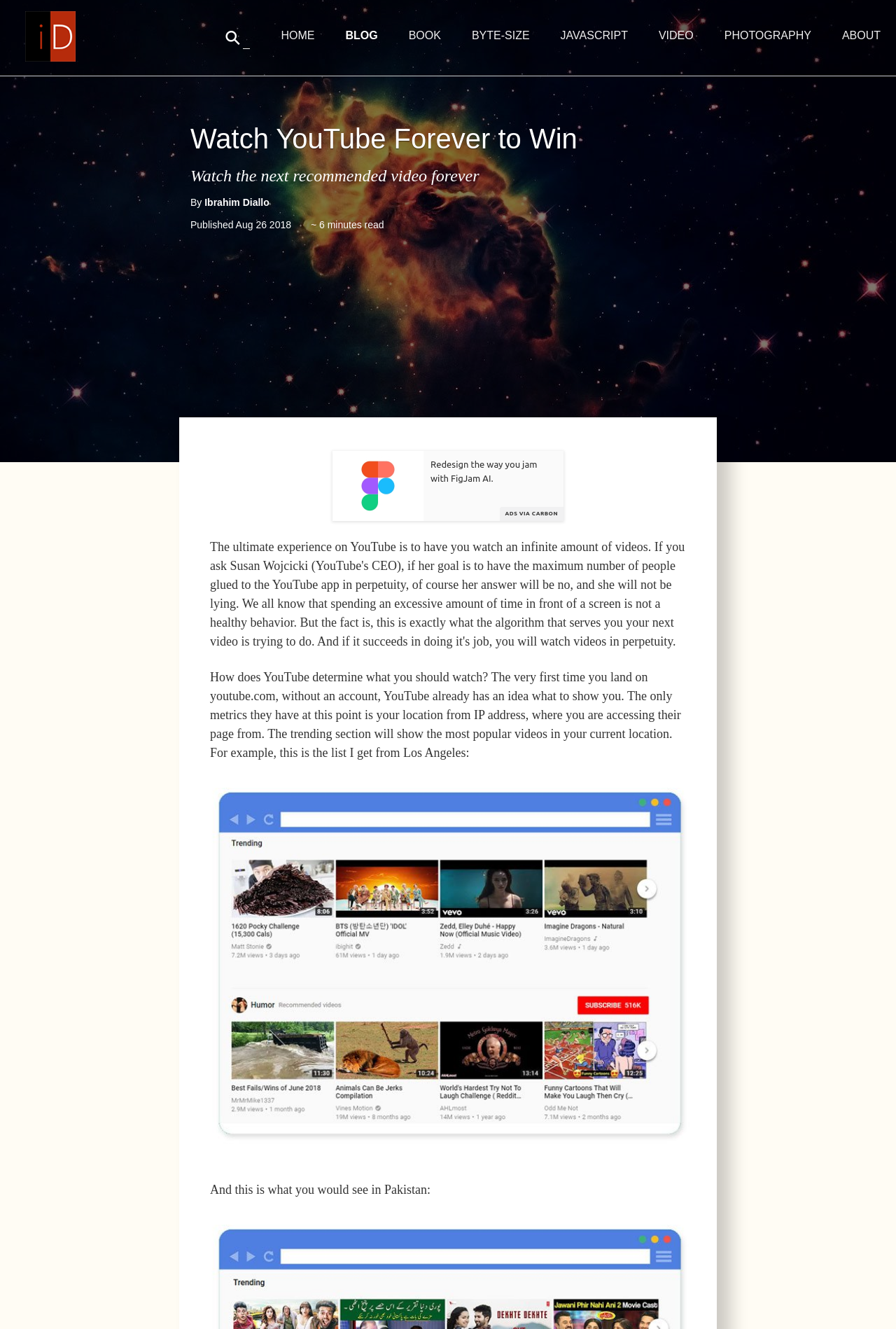Show the bounding box coordinates for the HTML element described as: "ads via Carbon".

[0.557, 0.381, 0.629, 0.392]